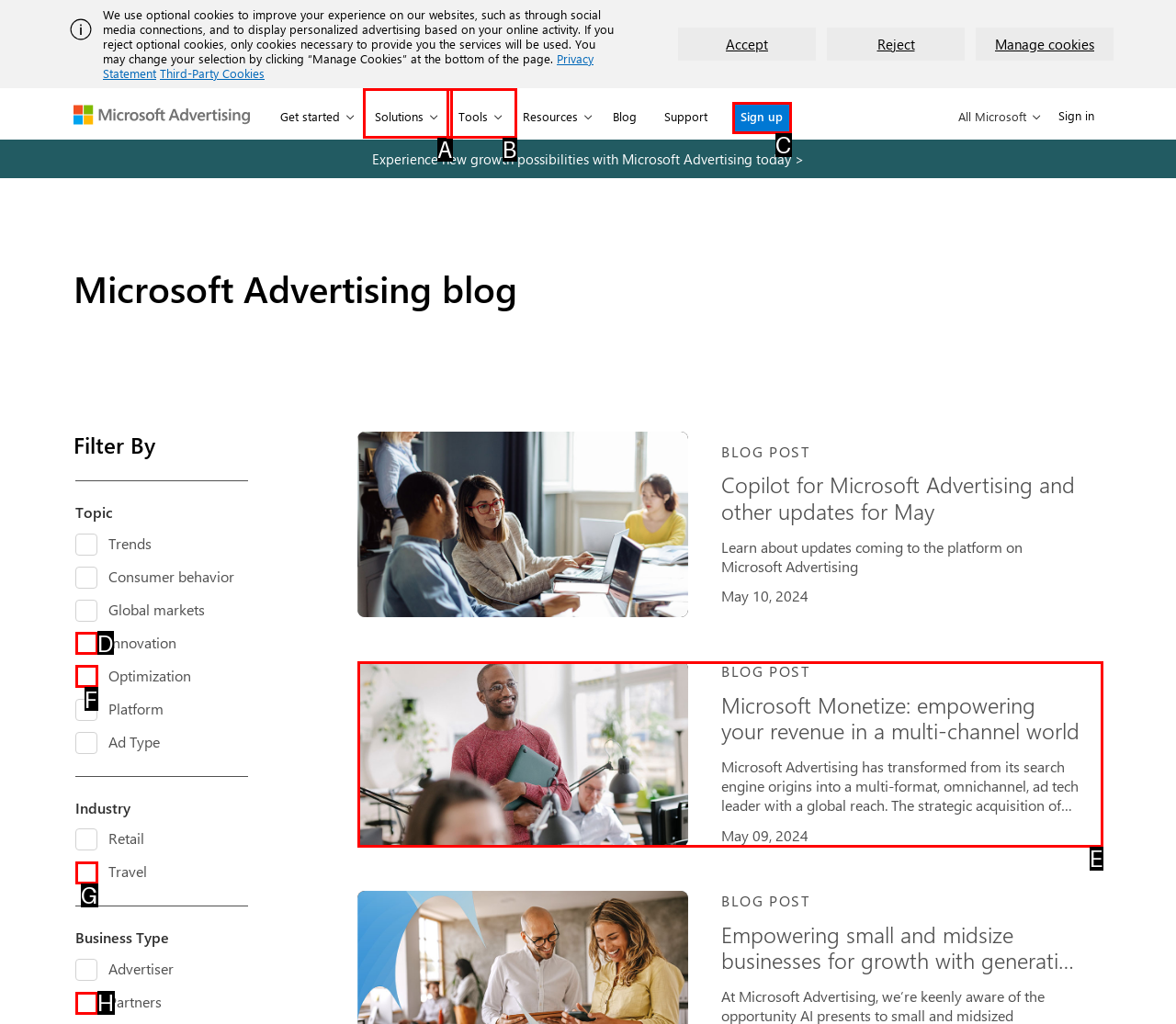Determine which option matches the element description: Sign up
Reply with the letter of the appropriate option from the options provided.

C